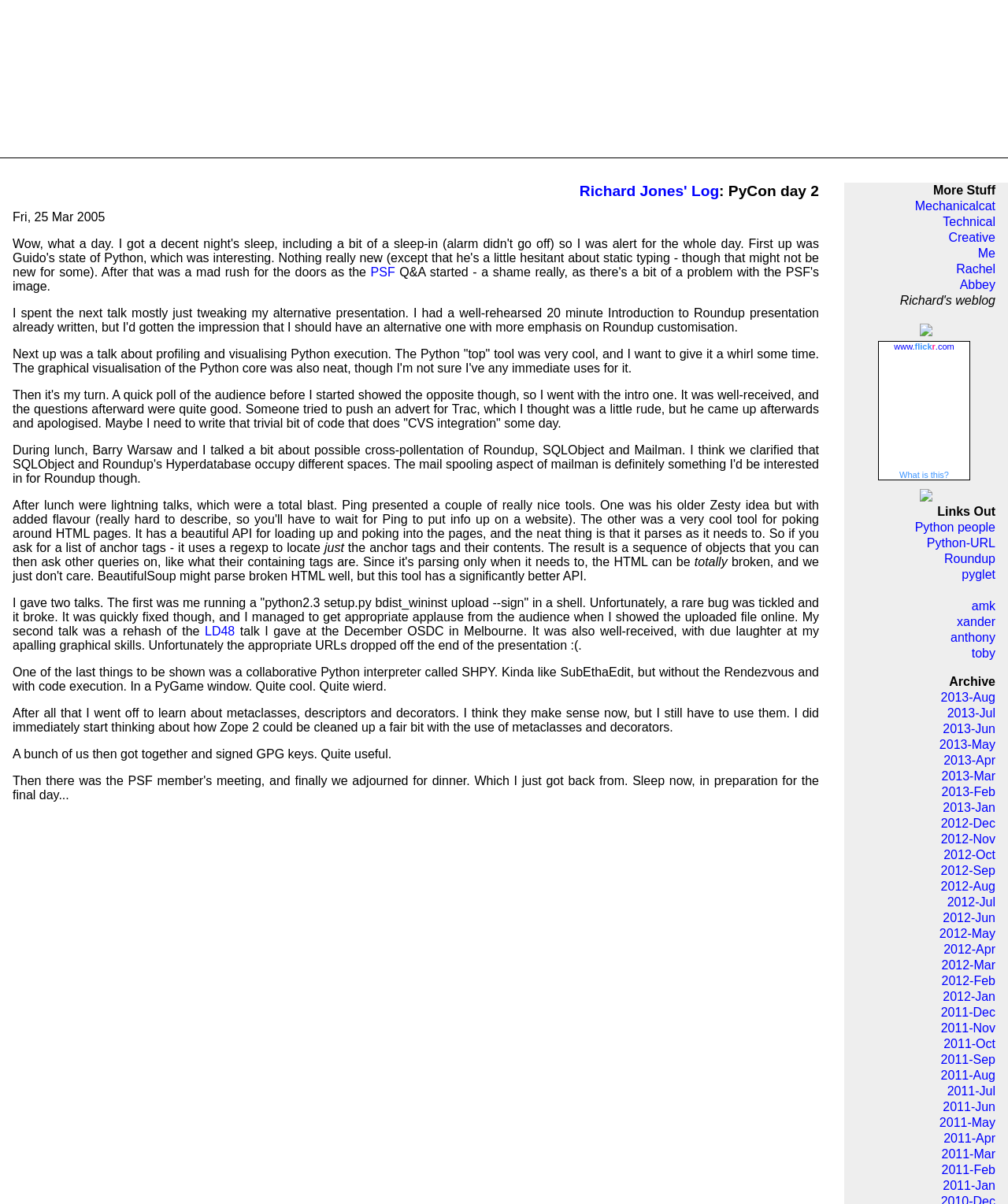Describe all the key features and sections of the webpage thoroughly.

The webpage is a blog post titled "Richard Jones' Log: PyCon day 2" with a date of "Fri, 25 Mar 2005". At the top, there is a link to "Richard Jones' Log" and a Chicago skyline image at sunset. Below the title, there are several links to other websites, including "Mechanicalcat", "Technical", "Creative", "Me", "Rachel", and "Abbey".

The main content of the page is a series of paragraphs describing the author's experience at PyCon day 2. The text is divided into several sections, each describing a different talk or event that the author attended. There are also several links to other websites and projects mentioned in the text, such as "PSF", "Trac", "LD48", and "SHPY".

On the right side of the page, there are several links to other pages, including "More Stuff", "Links Out", and "Archive". The "Archive" section has a long list of links to other blog posts, organized by month and year.

There are also several images on the page, including a Flickr badge and two small images that appear to be icons or thumbnails.